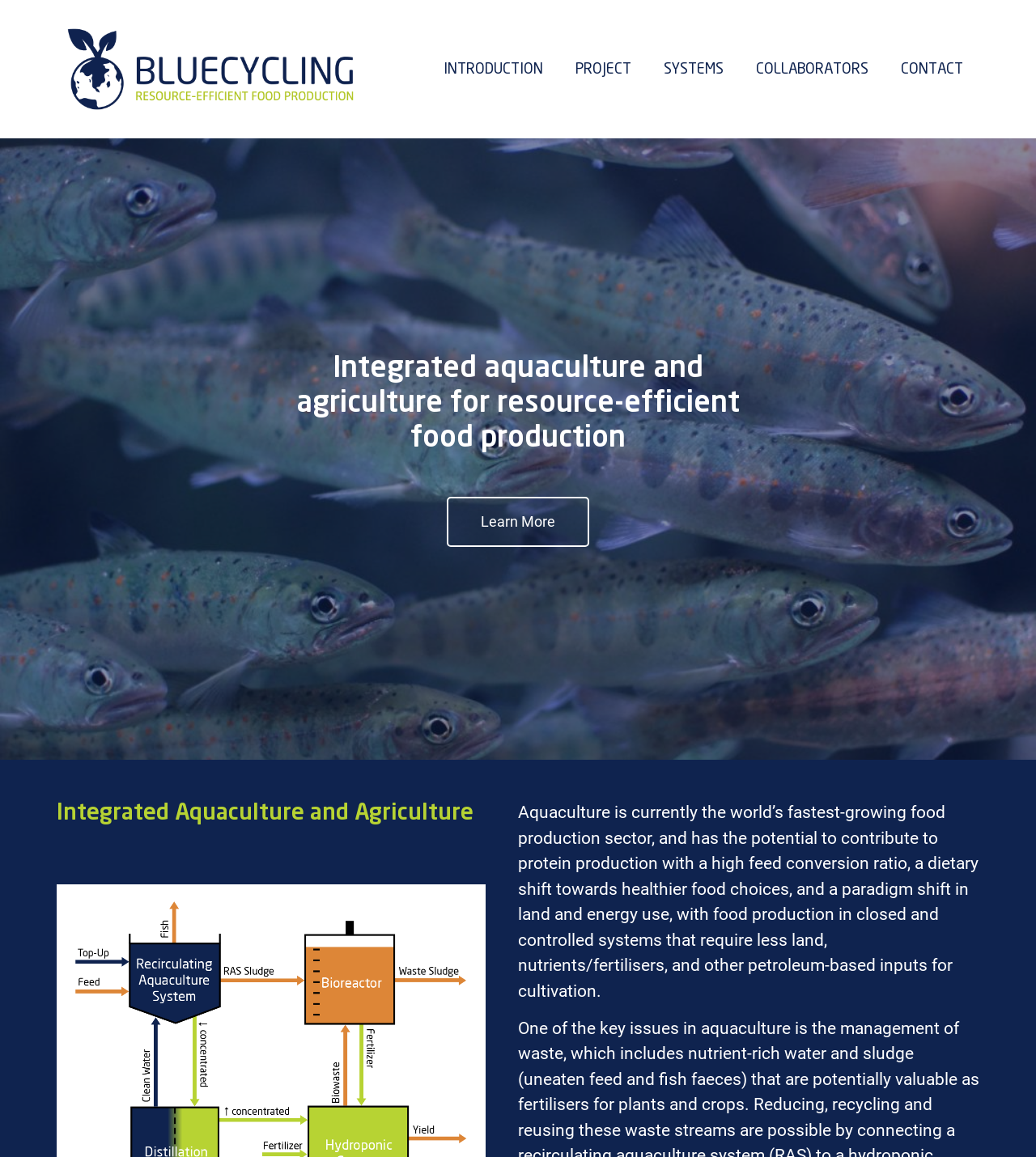Locate the UI element that matches the description Introduction in the webpage screenshot. Return the bounding box coordinates in the format (top-left x, top-left y, bottom-right x, bottom-right y), with values ranging from 0 to 1.

[0.412, 0.044, 0.54, 0.076]